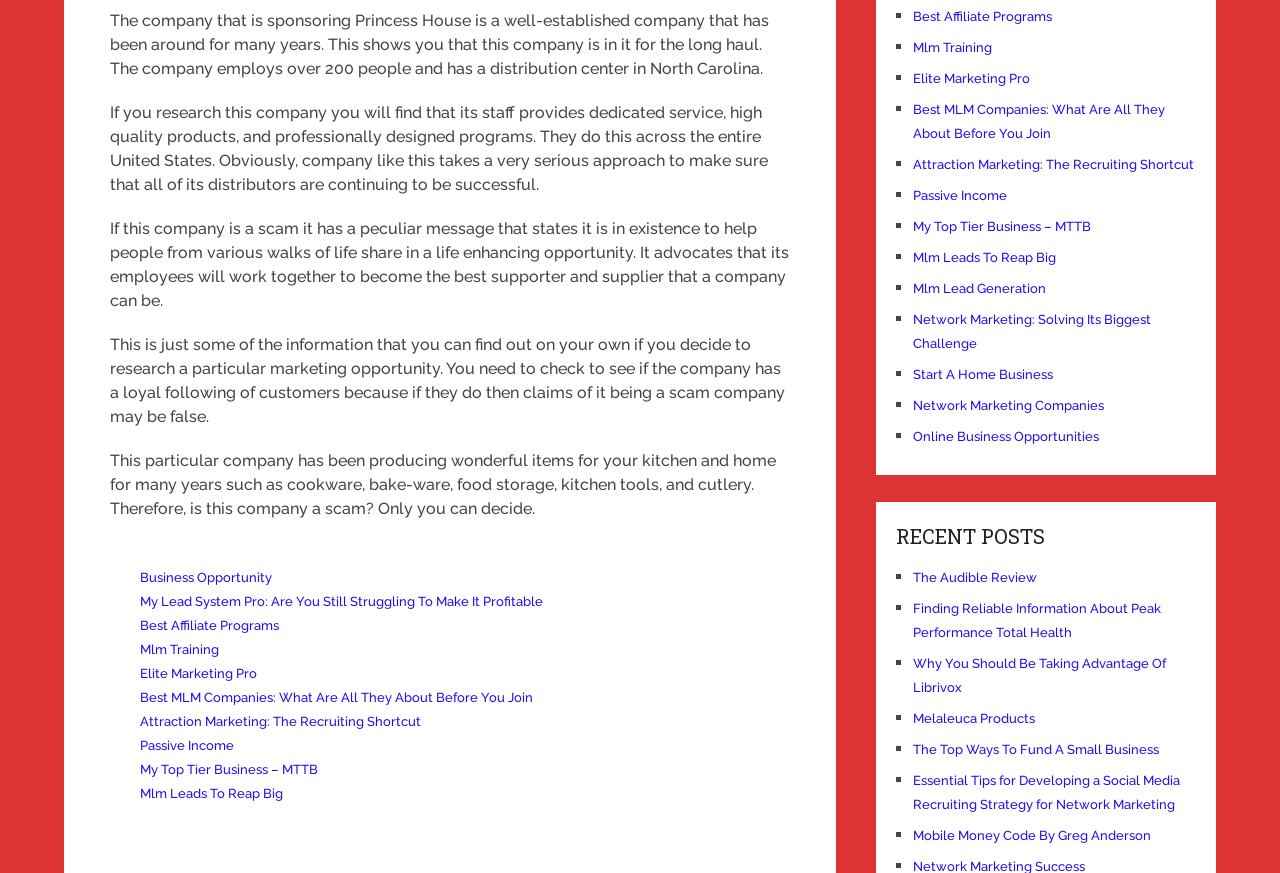Reply to the question with a single word or phrase:
What type of training is mentioned on the webpage?

MLM training